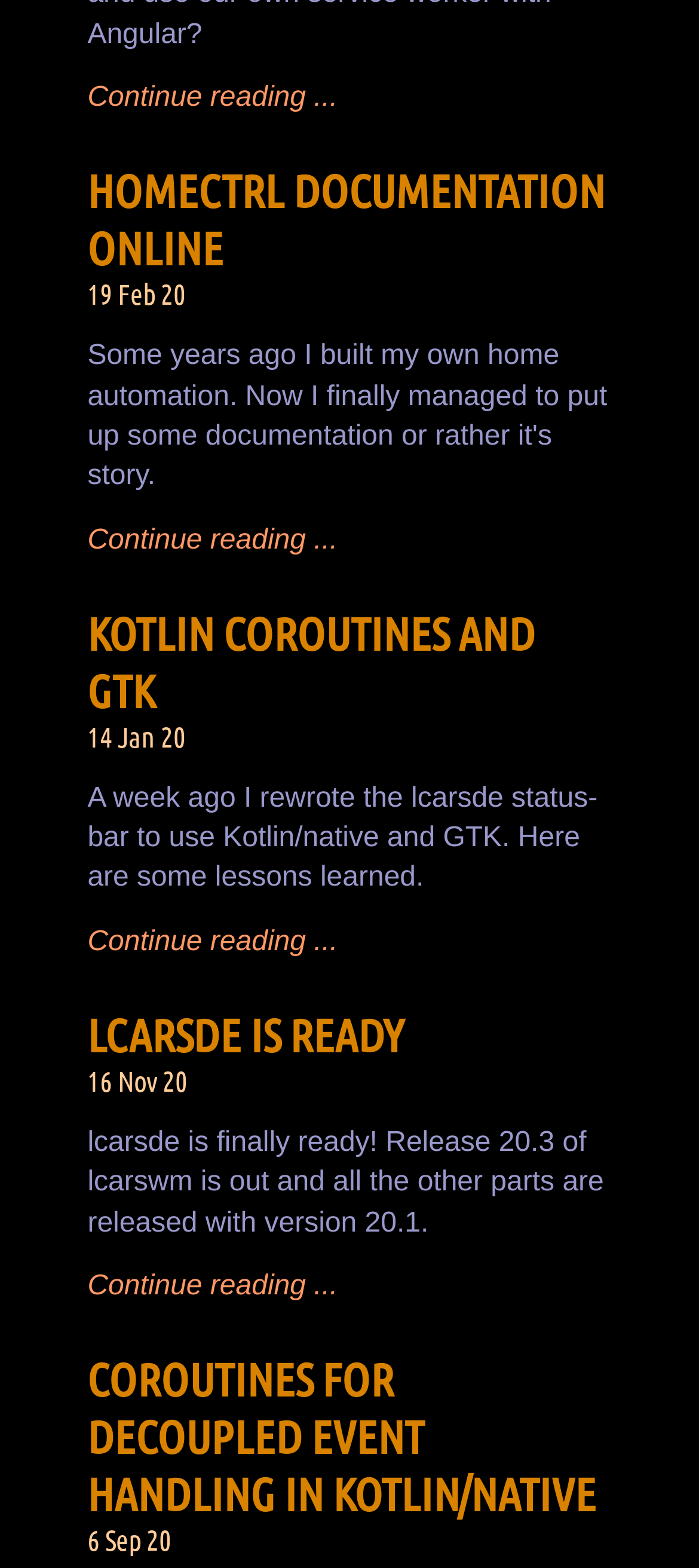Please identify the bounding box coordinates of the element that needs to be clicked to execute the following command: "Read more about LCARSDE IS READY". Provide the bounding box using four float numbers between 0 and 1, formatted as [left, top, right, bottom].

[0.125, 0.81, 0.483, 0.83]